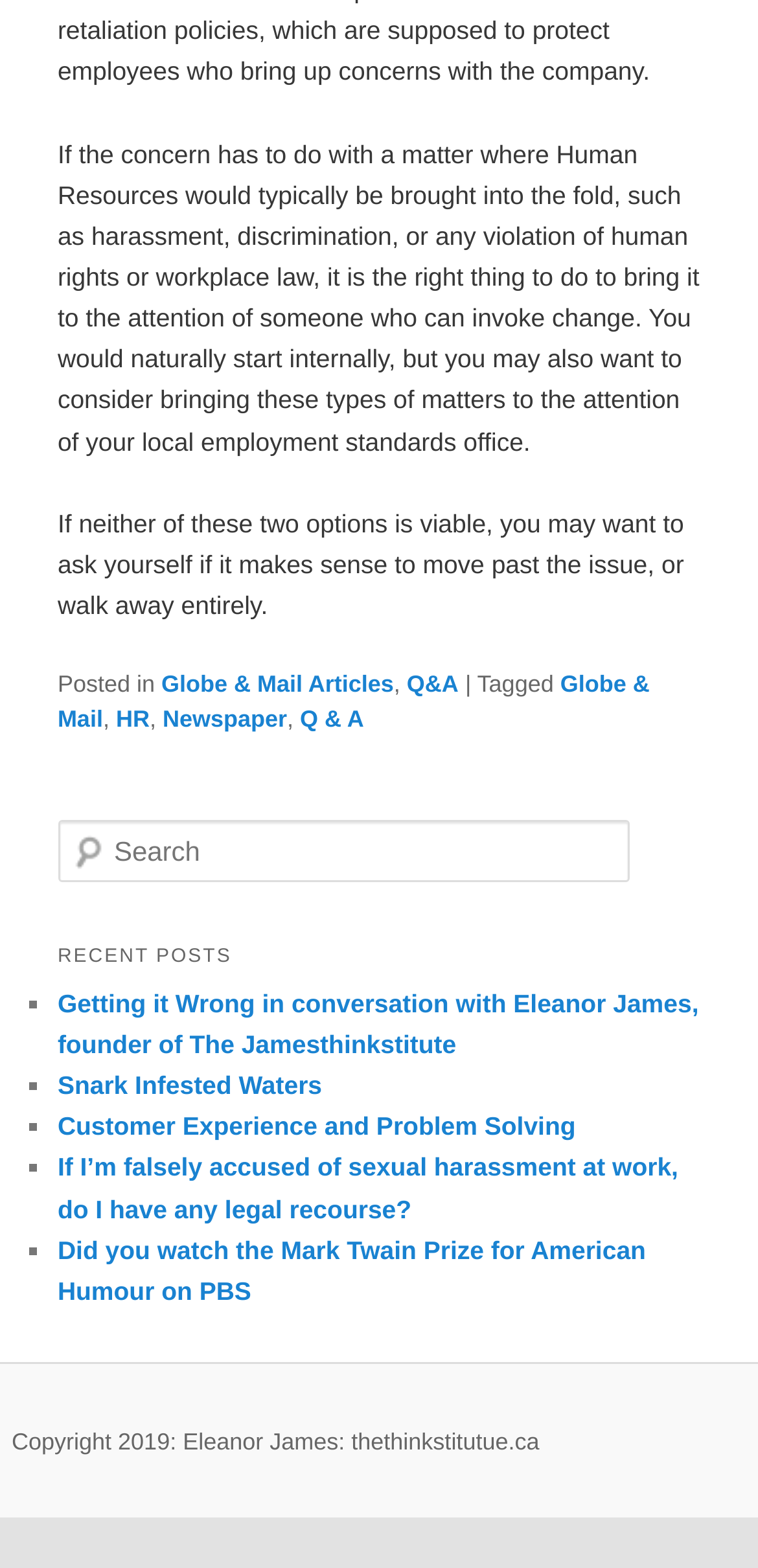What is the topic of the first recent post?
Based on the image, provide a one-word or brief-phrase response.

Getting it Wrong